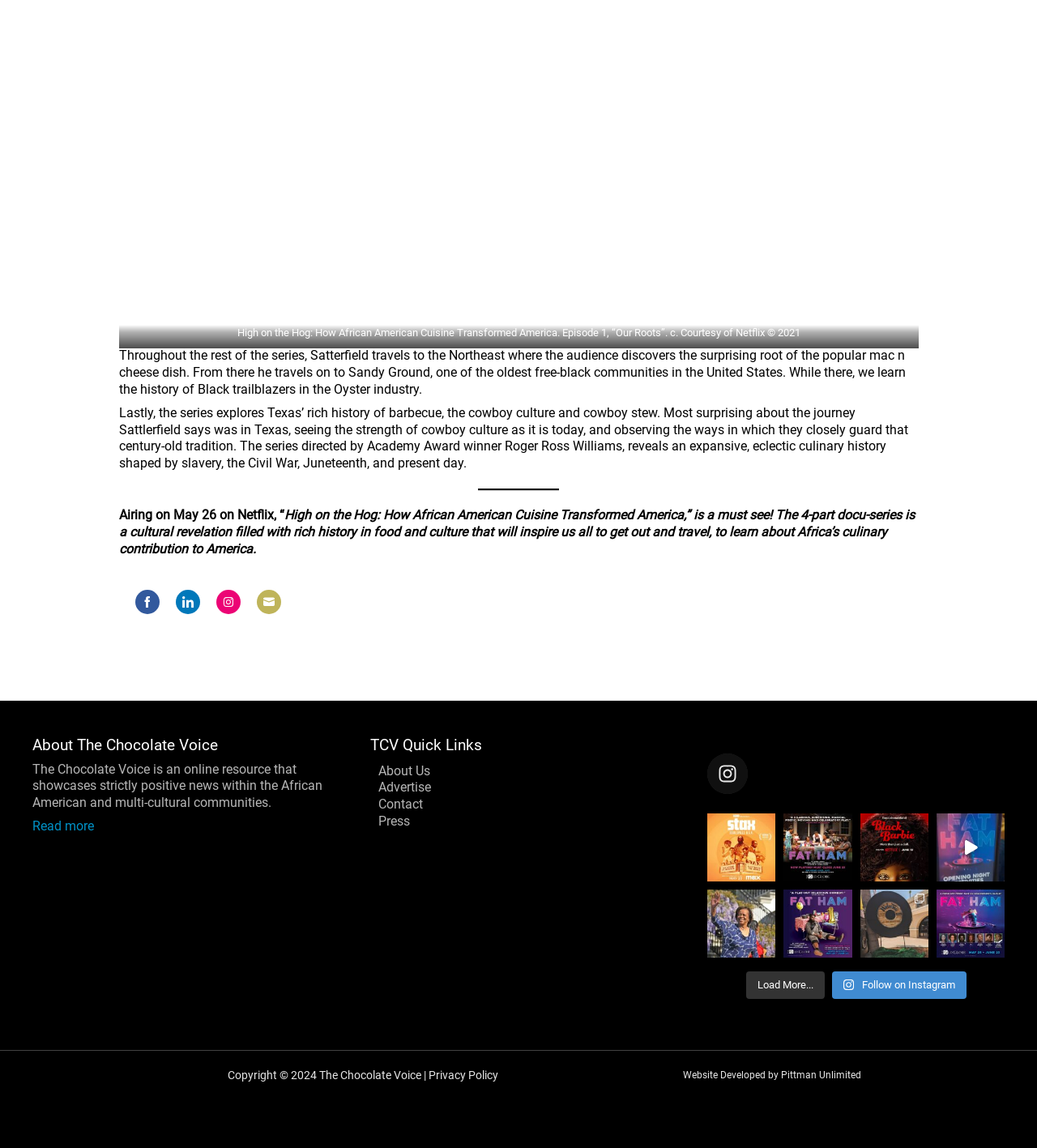Use the details in the image to answer the question thoroughly: 
What is the topic of the documentary series?

The webpage is discussing a documentary series called 'High on the Hog: How African American Cuisine Transformed America', which suggests that the topic of the series is African American cuisine.